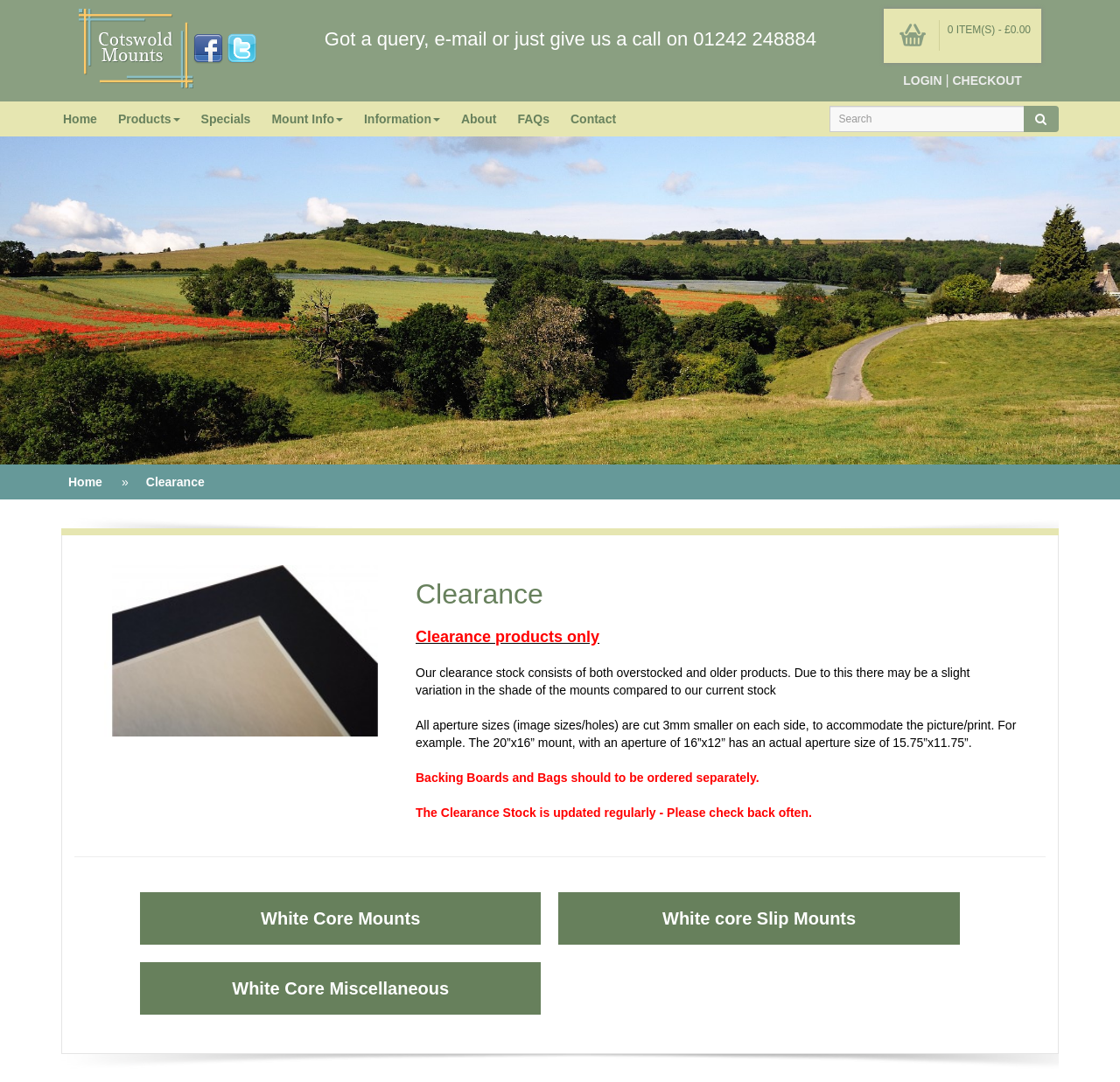Identify the bounding box coordinates of the specific part of the webpage to click to complete this instruction: "Search for something".

None